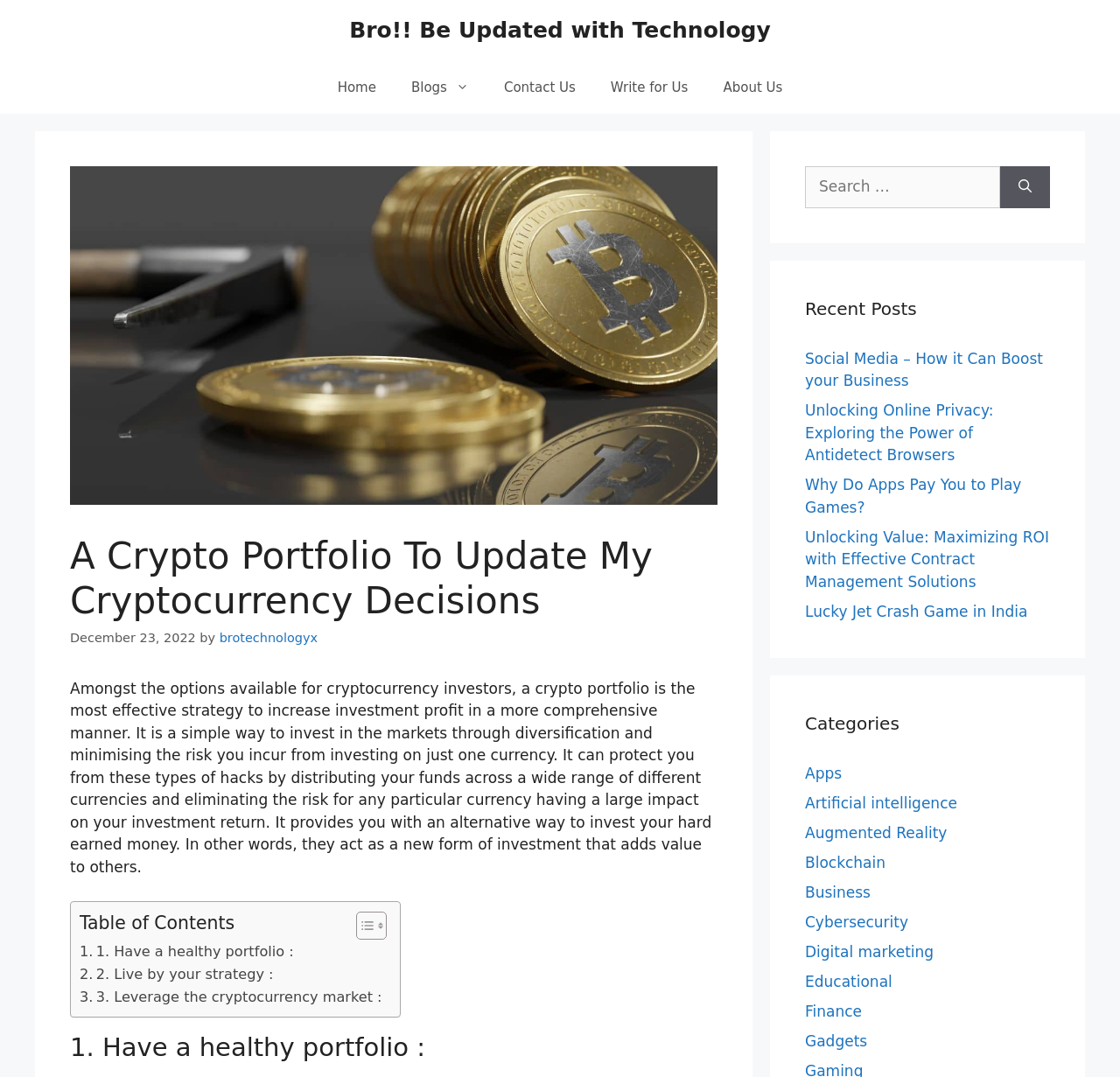Please find and report the bounding box coordinates of the element to click in order to perform the following action: "Search for something". The coordinates should be expressed as four float numbers between 0 and 1, in the format [left, top, right, bottom].

[0.719, 0.154, 0.893, 0.193]